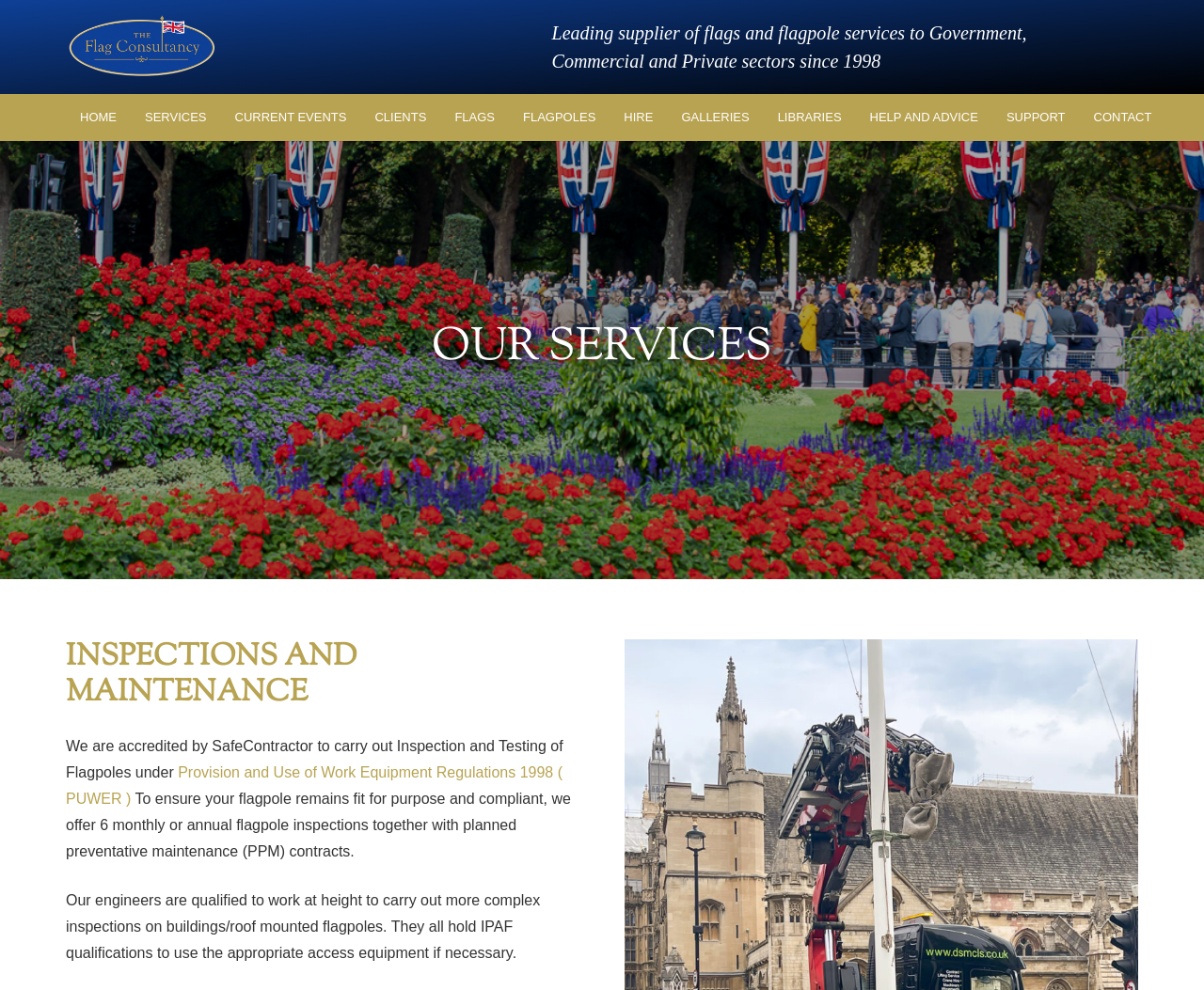Select the bounding box coordinates of the element I need to click to carry out the following instruction: "Click on Provision and Use of Work Equipment Regulations 1998 ( PUWER )".

[0.055, 0.772, 0.467, 0.815]